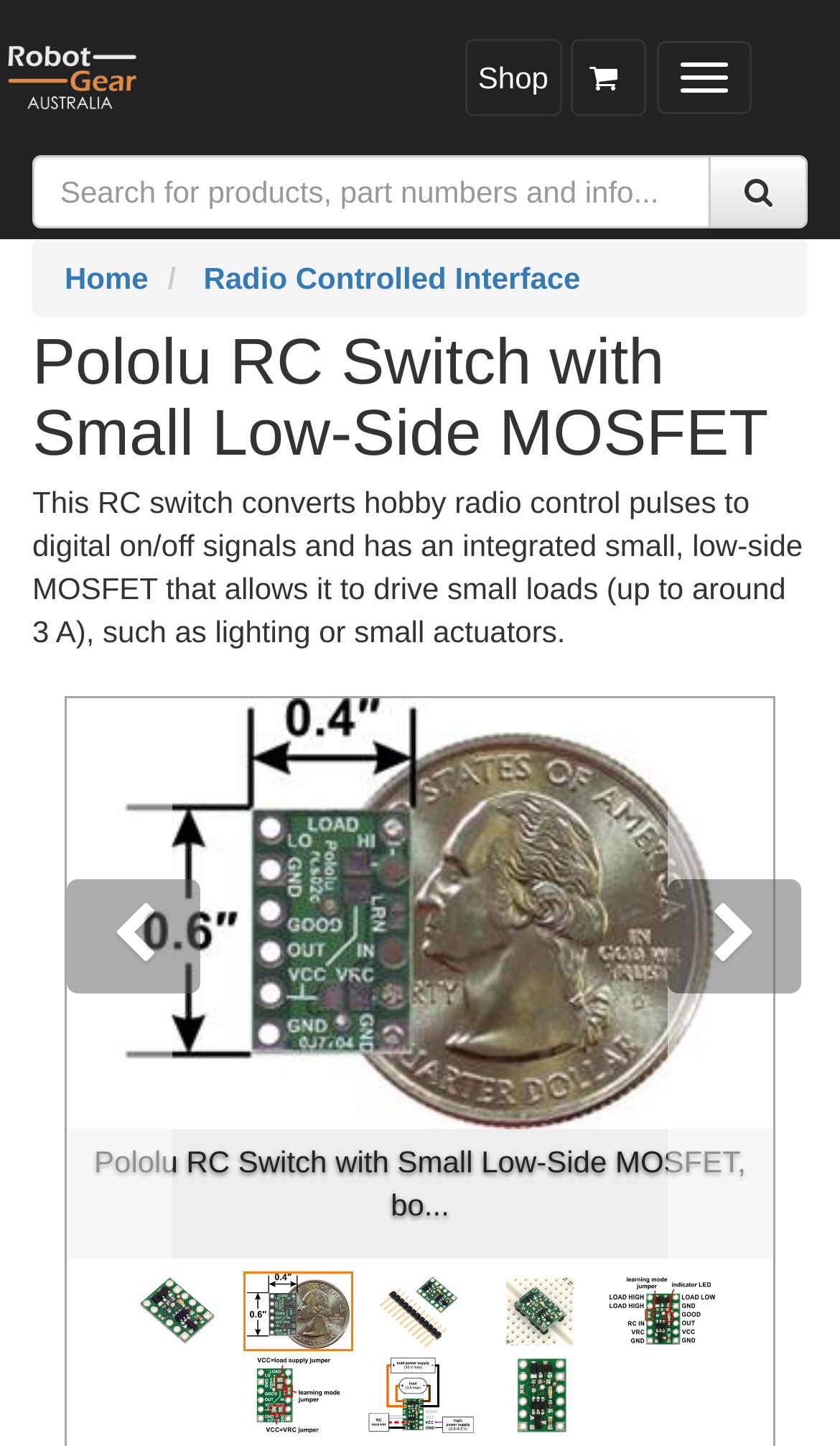What is the orientation of the listbox?
Respond to the question with a single word or phrase according to the image.

vertical